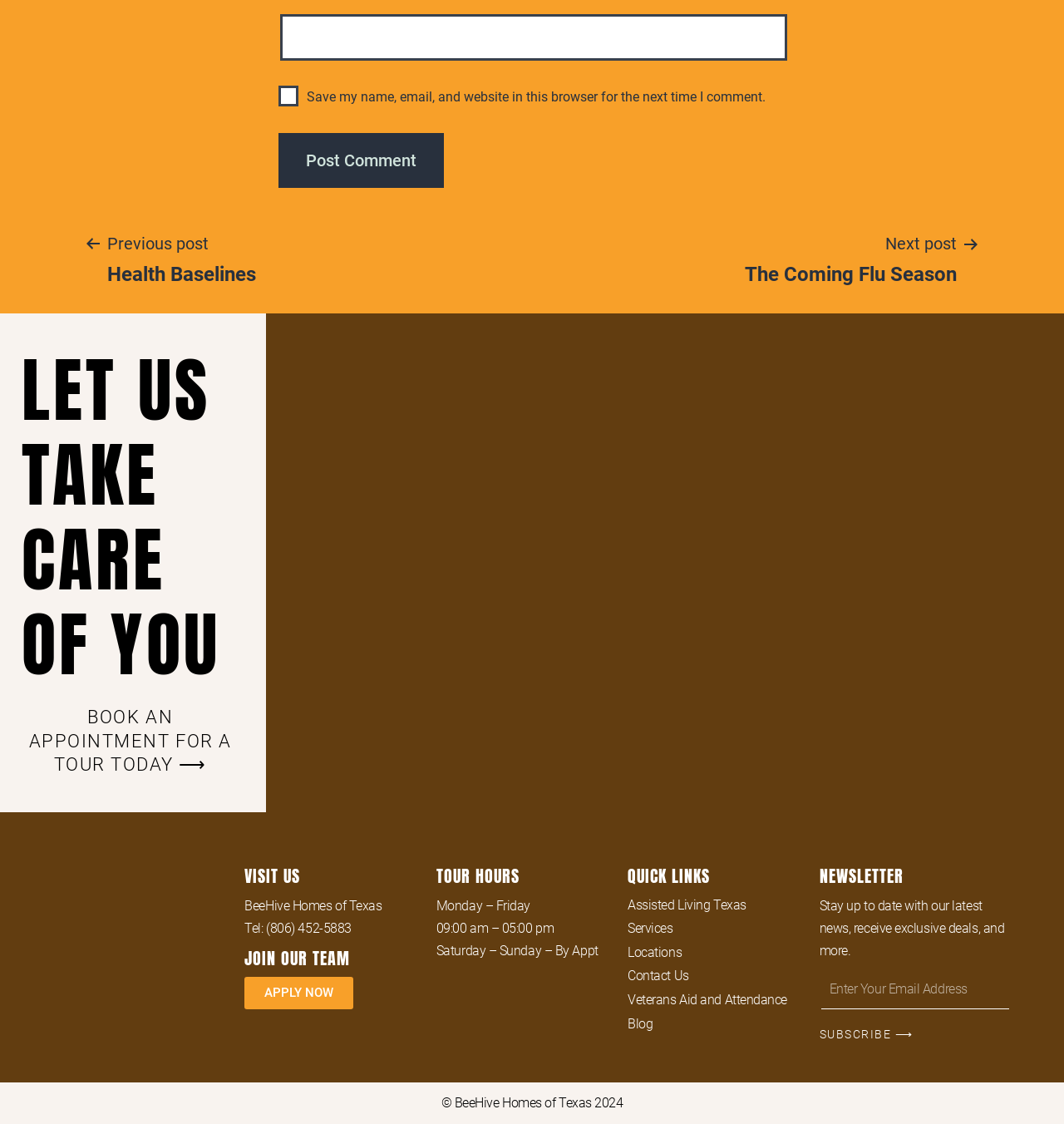Can you specify the bounding box coordinates of the area that needs to be clicked to fulfill the following instruction: "Enter website name"?

[0.263, 0.012, 0.74, 0.054]